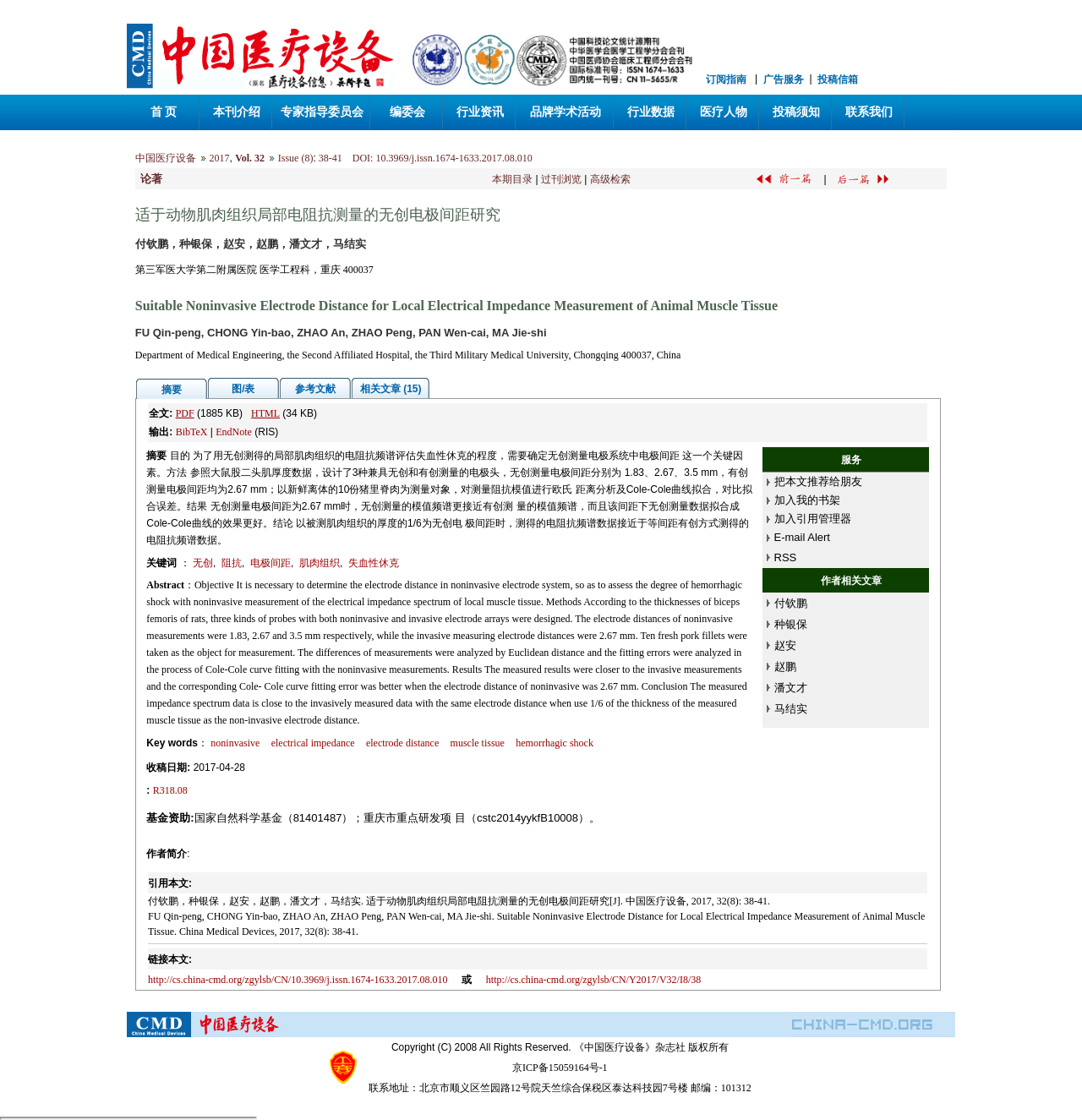How many authors are there for the article?
Please provide a single word or phrase as the answer based on the screenshot.

6